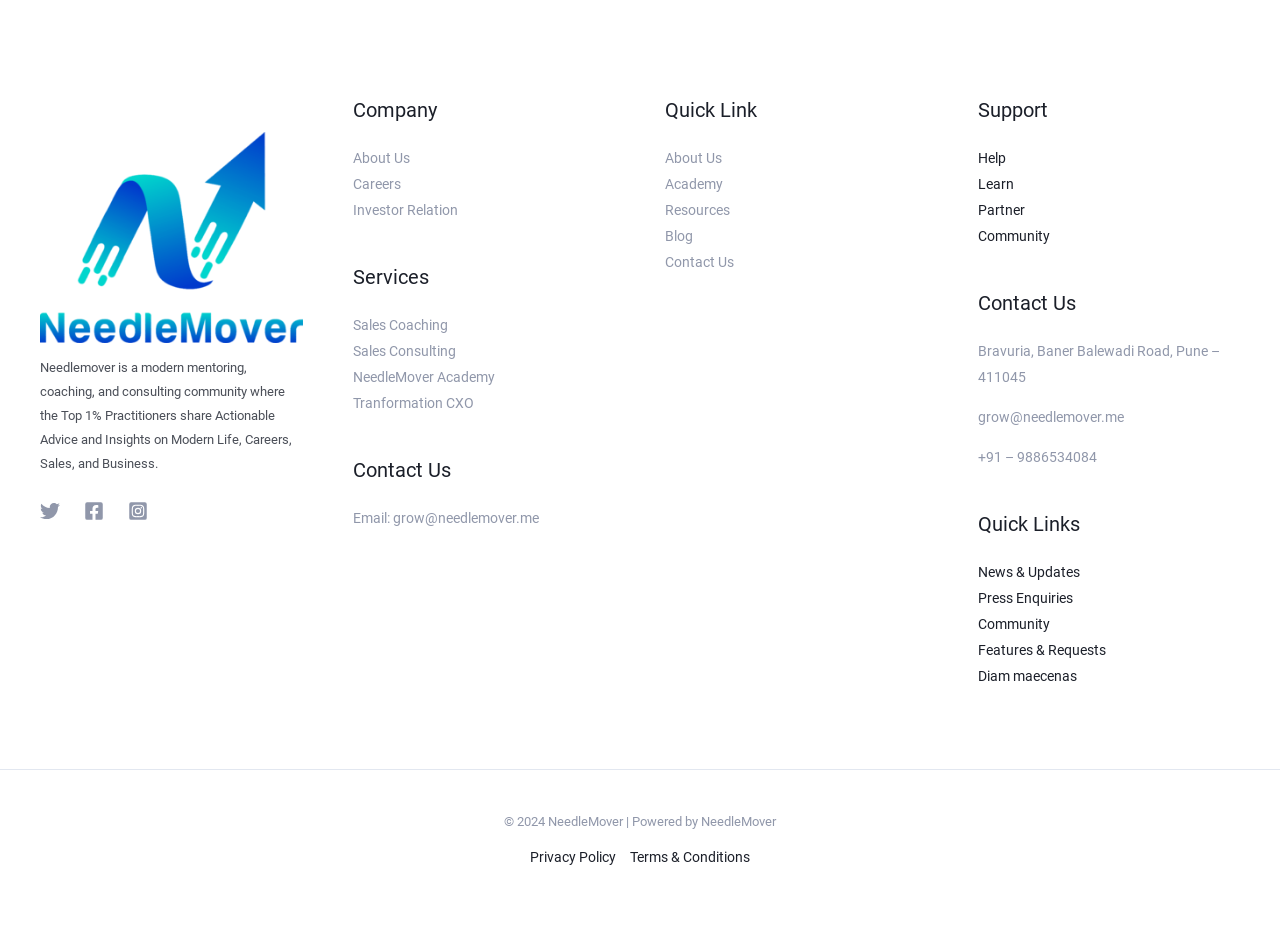Determine the bounding box coordinates for the region that must be clicked to execute the following instruction: "Learn more about Sales Coaching".

[0.275, 0.341, 0.35, 0.358]